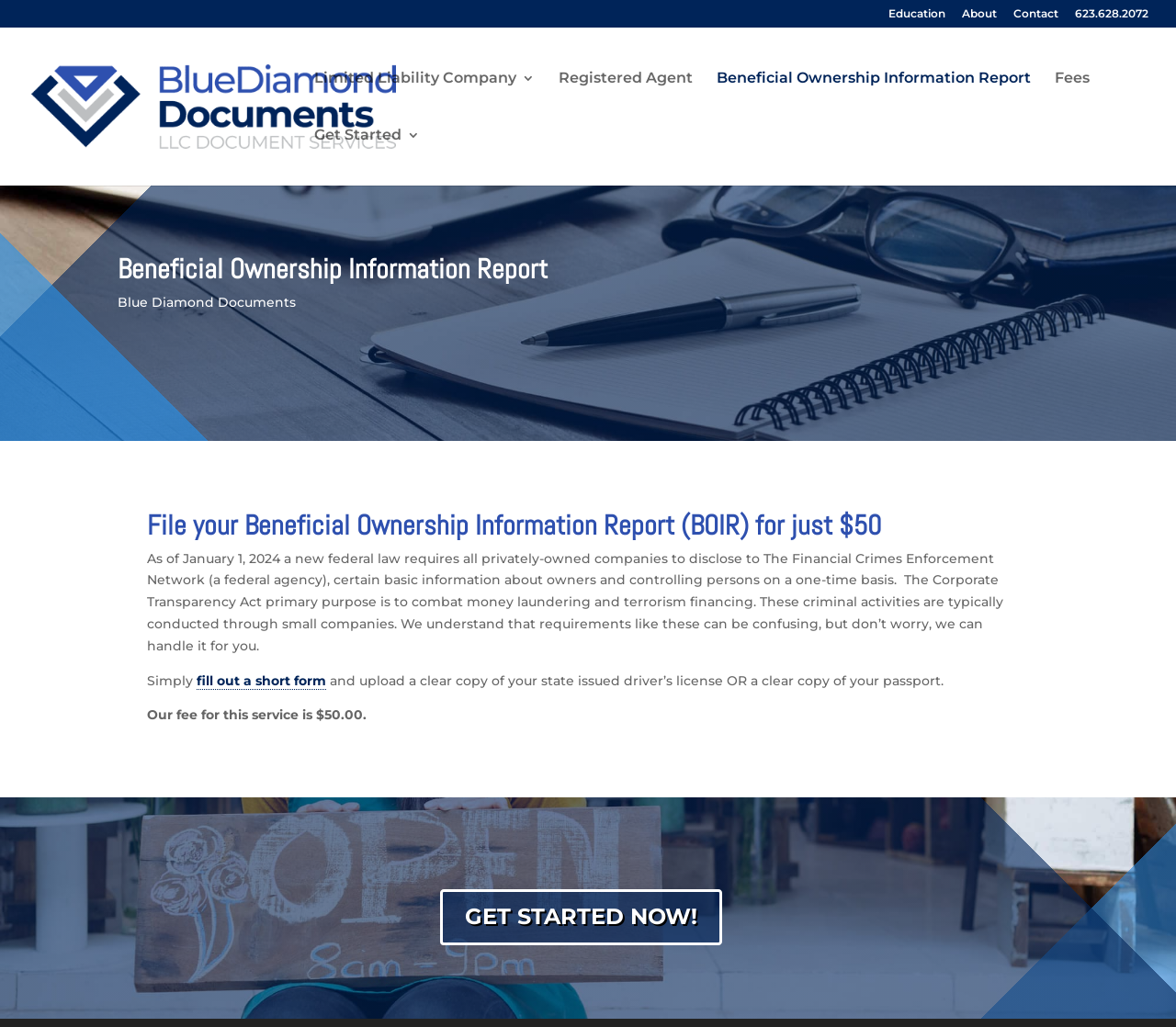What is required to upload for the Beneficial Ownership Information Report?
Using the details shown in the screenshot, provide a comprehensive answer to the question.

According to the webpage, users need to upload a clear copy of their state-issued driver’s license or a clear copy of their passport to complete the Beneficial Ownership Information Report.